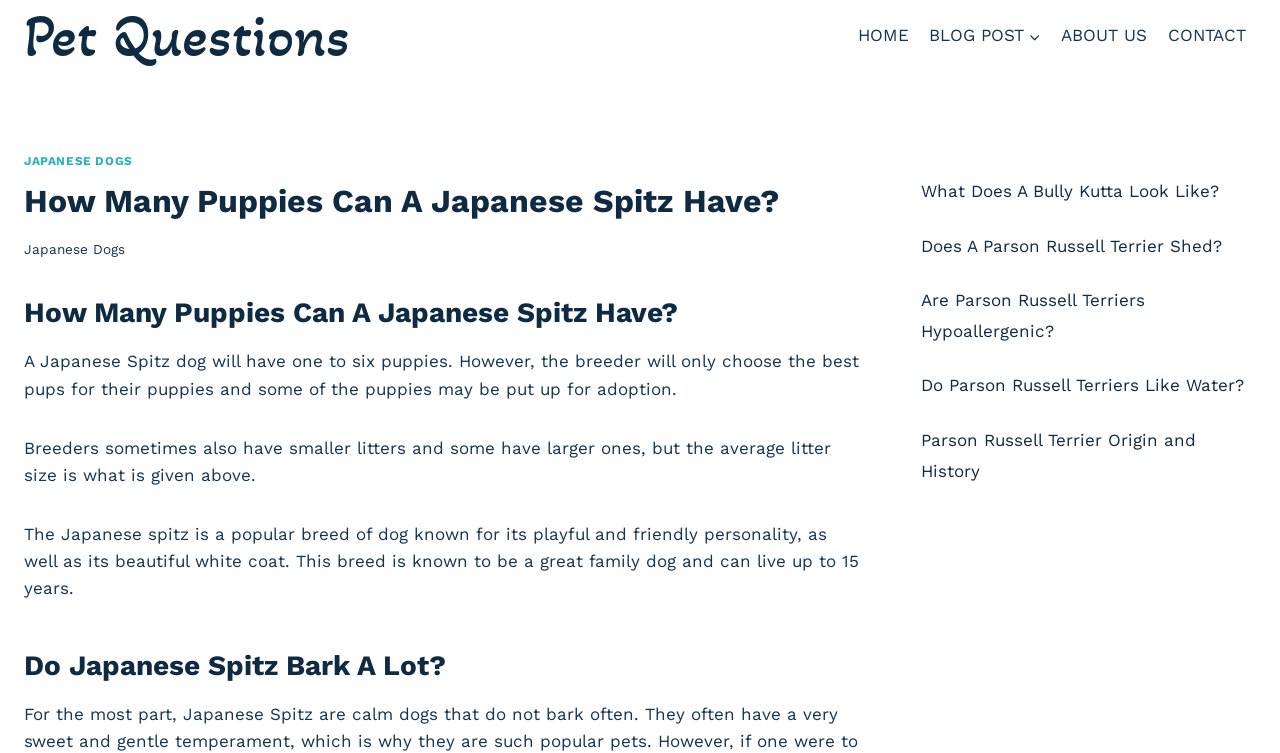How many puppies can a Japanese Spitz have?
Using the details shown in the screenshot, provide a comprehensive answer to the question.

The answer can be found in the second paragraph of the webpage, which states 'A Japanese Spitz dog will have one to six puppies. However, the breeder will only choose the best pups for their puppies and some of the puppies may be put up for adoption.'